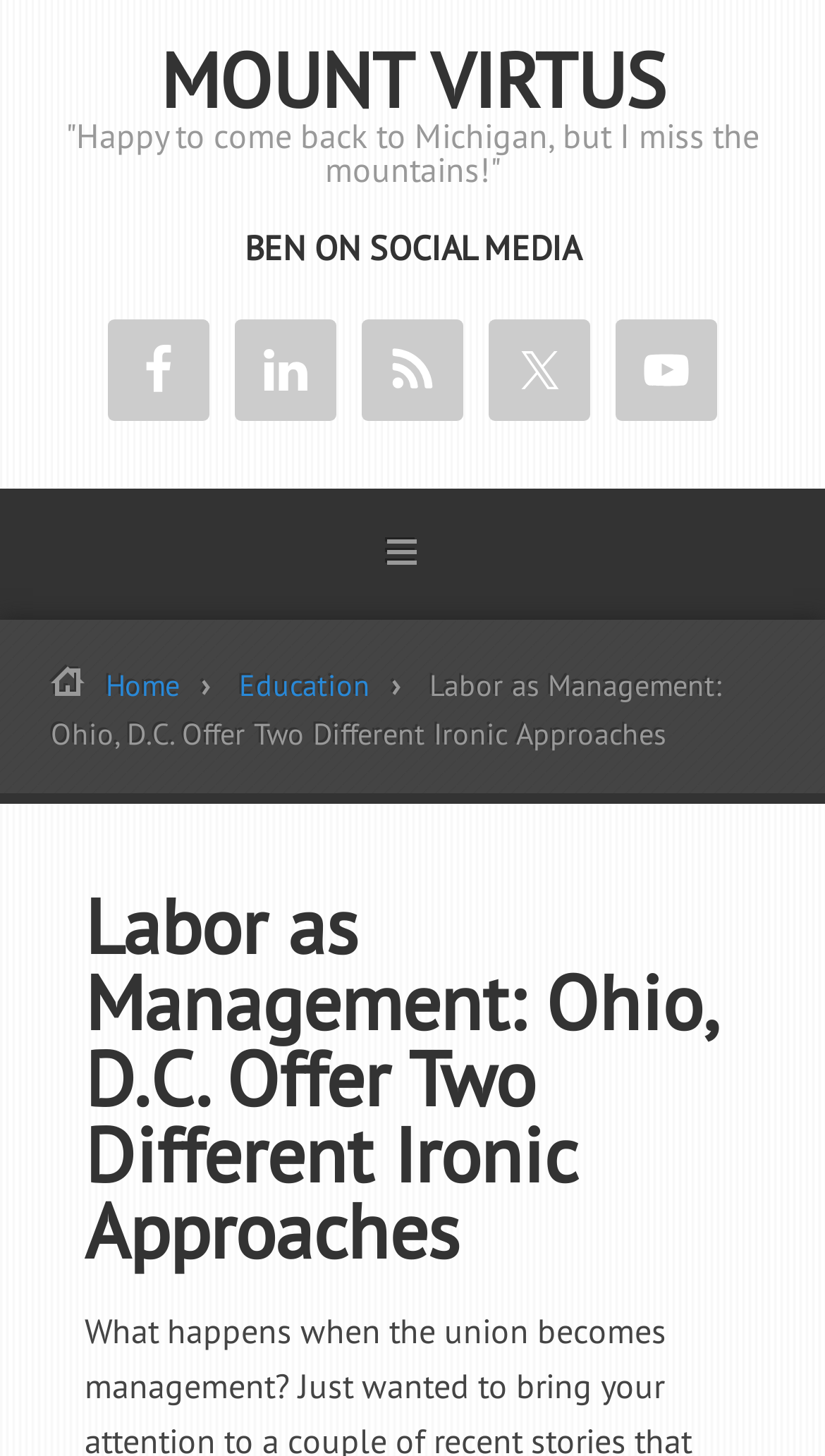What is the text of the heading below the navigation section?
Carefully analyze the image and provide a detailed answer to the question.

I found the heading element with ID 150, which has the text 'Labor as Management: Ohio, D.C. Offer Two Different Ironic Approaches' and is located below the navigation section.